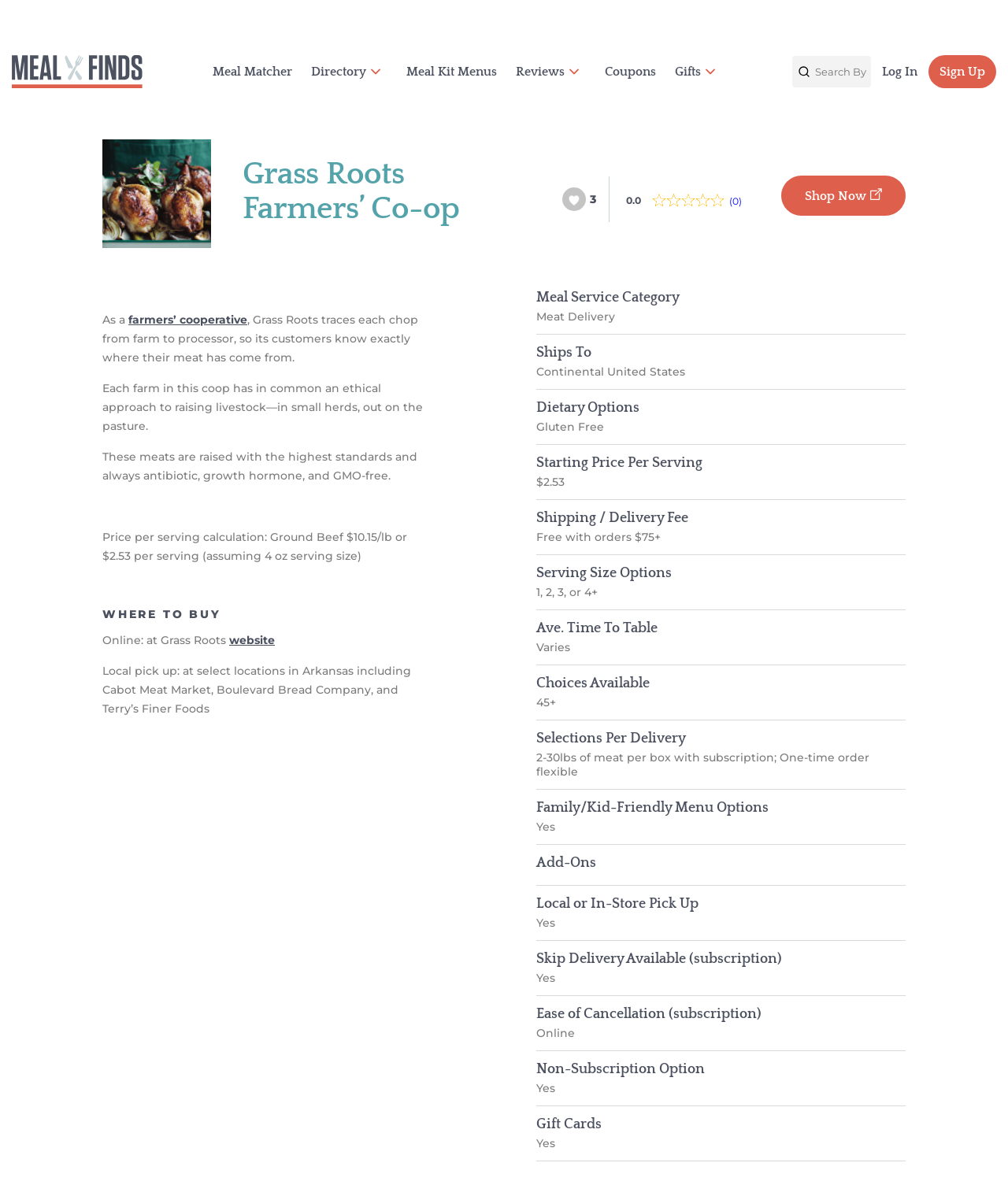Provide your answer in a single word or phrase: 
Where can you pick up Grass Roots meat locally?

Cabot Meat Market, Boulevard Bread Company, and Terry’s Finer Foods